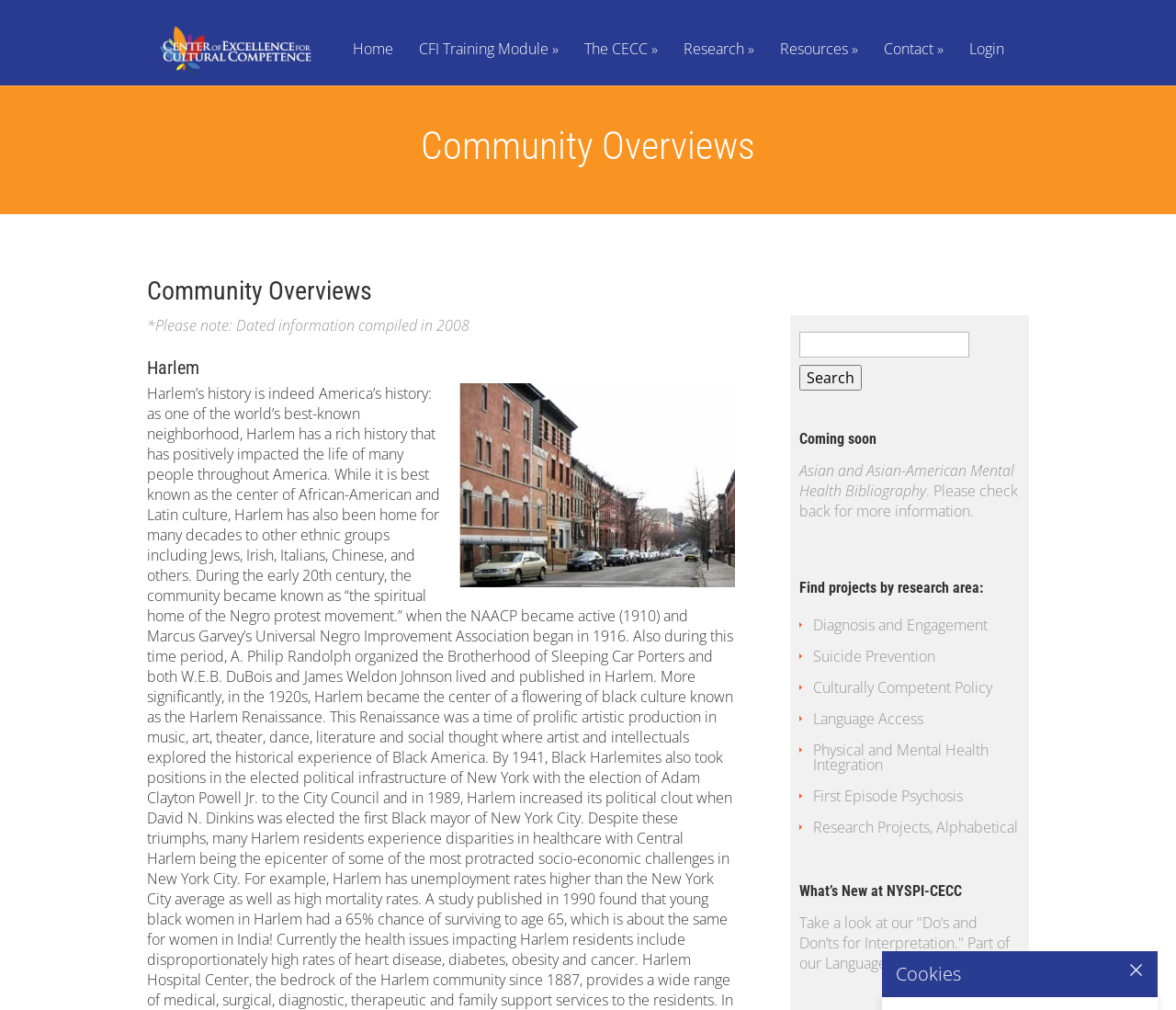Identify and provide the bounding box for the element described by: "First Episode Psychosis".

[0.691, 0.778, 0.819, 0.798]